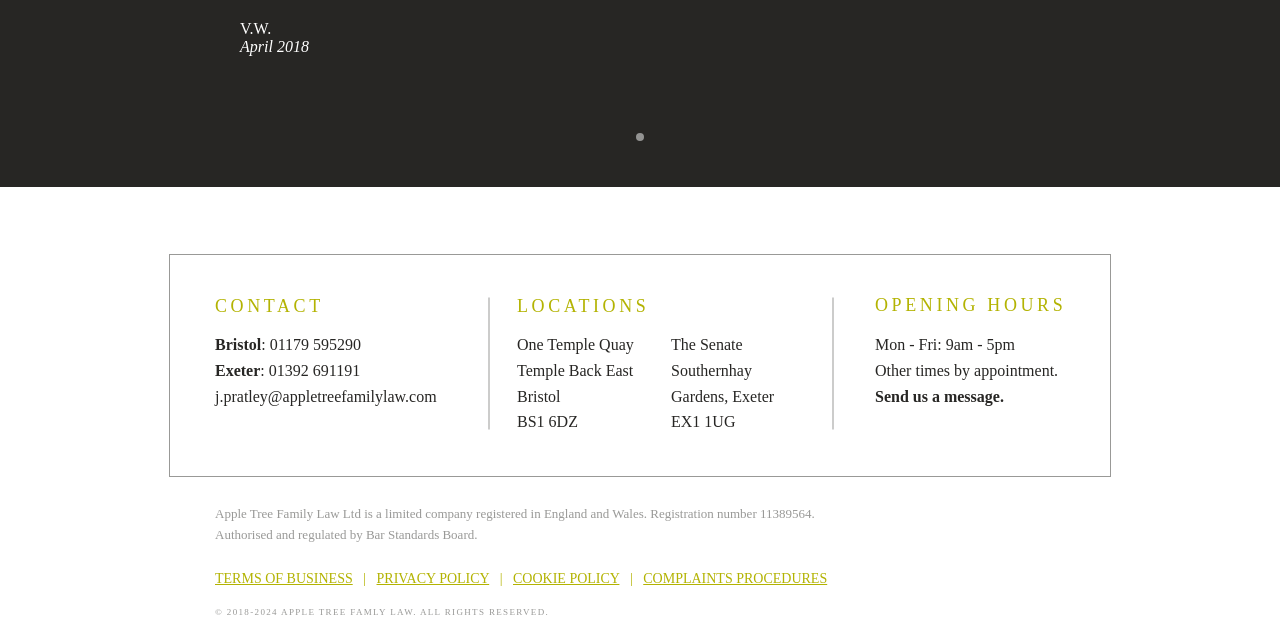What are the office hours?
Please respond to the question with a detailed and informative answer.

The office hours are listed as 'Mon - Fri: 9am - 5pm' with an additional note 'Other times by appointment.' which can be found in the middle section of the webpage.